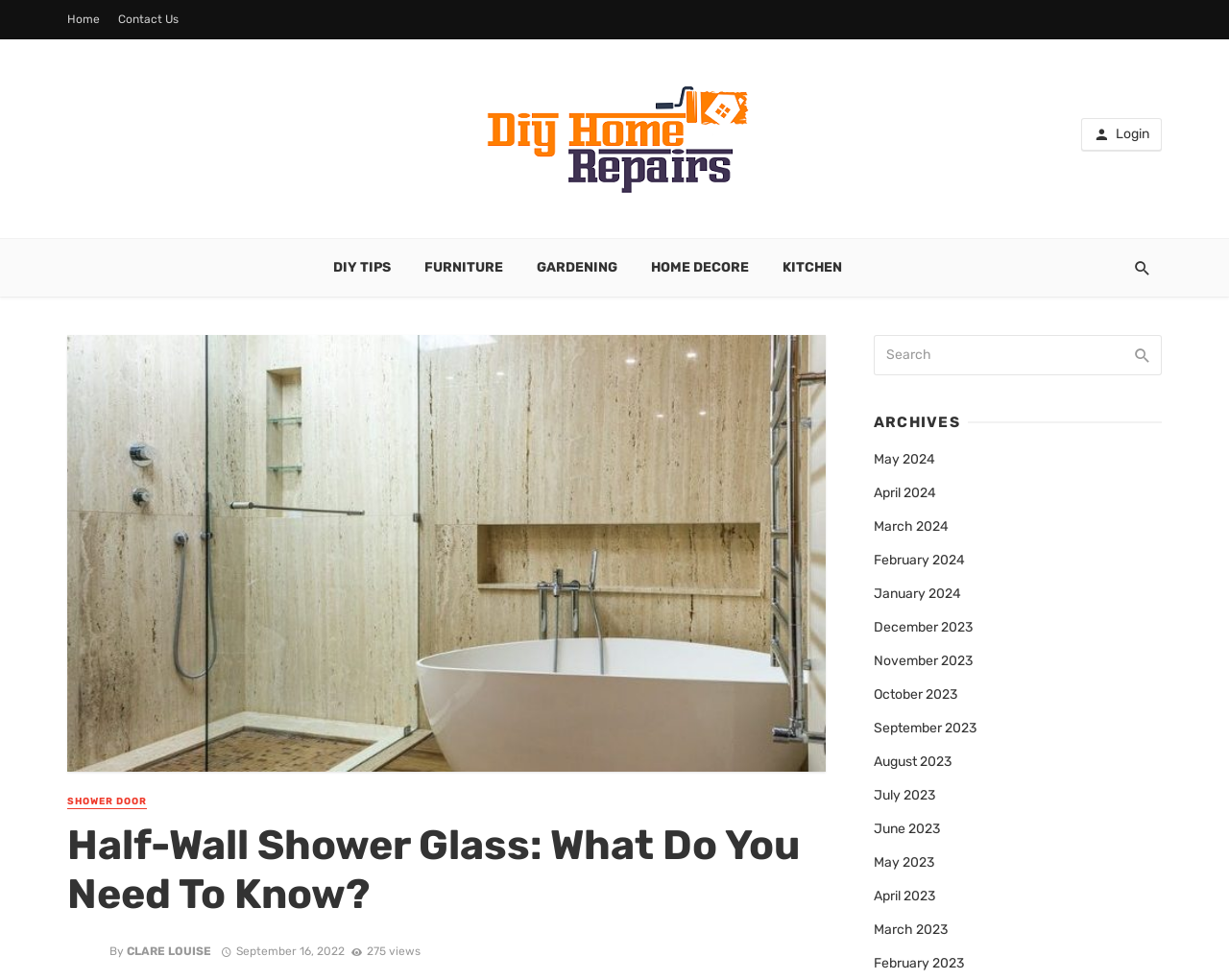Offer a thorough description of the webpage.

This webpage is about DIY home repairs, specifically focusing on half-wall shower glass. At the top left corner, there are three links: "Home", "Contact Us", and a logo image. To the right of the logo, there is a login link and a search textbox with a button. Below the search bar, there are six category links: "DIY TIPS", "FURNITURE", "GARDENING", "HOME DECORE", "KITCHEN", and a button with an icon.

The main content of the webpage is a blog post titled "Half-Wall Shower Glass: What Do You Need To Know?" written by Clare Louise. The post has a heading, a brief description, and a publication date of September 16, 2022, at 8:27 am. It also displays the number of views, which is 275.

On the right side of the webpage, there is an archives section with links to monthly archives from May 2024 to February 2023.